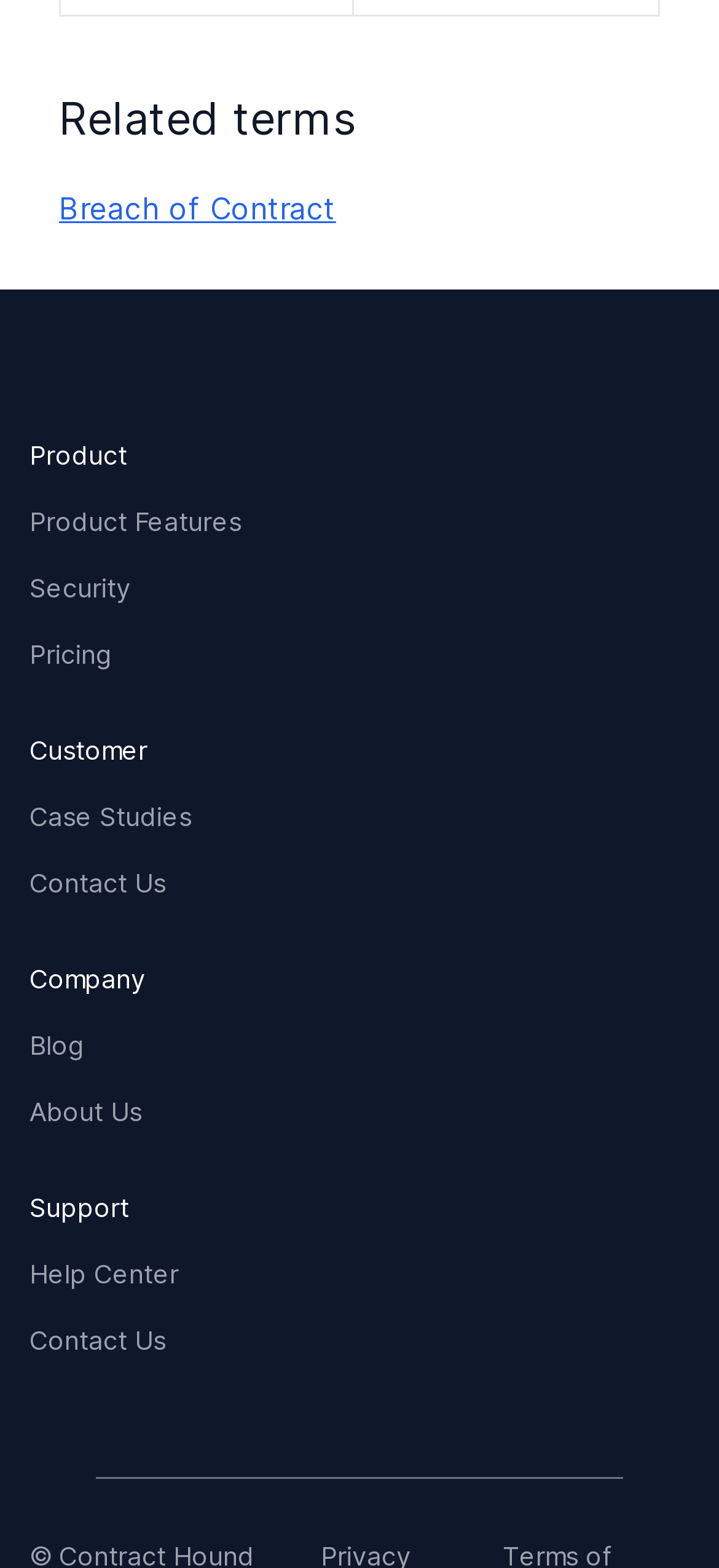Please identify the bounding box coordinates of the element that needs to be clicked to perform the following instruction: "Explore product features".

[0.041, 0.322, 0.336, 0.342]